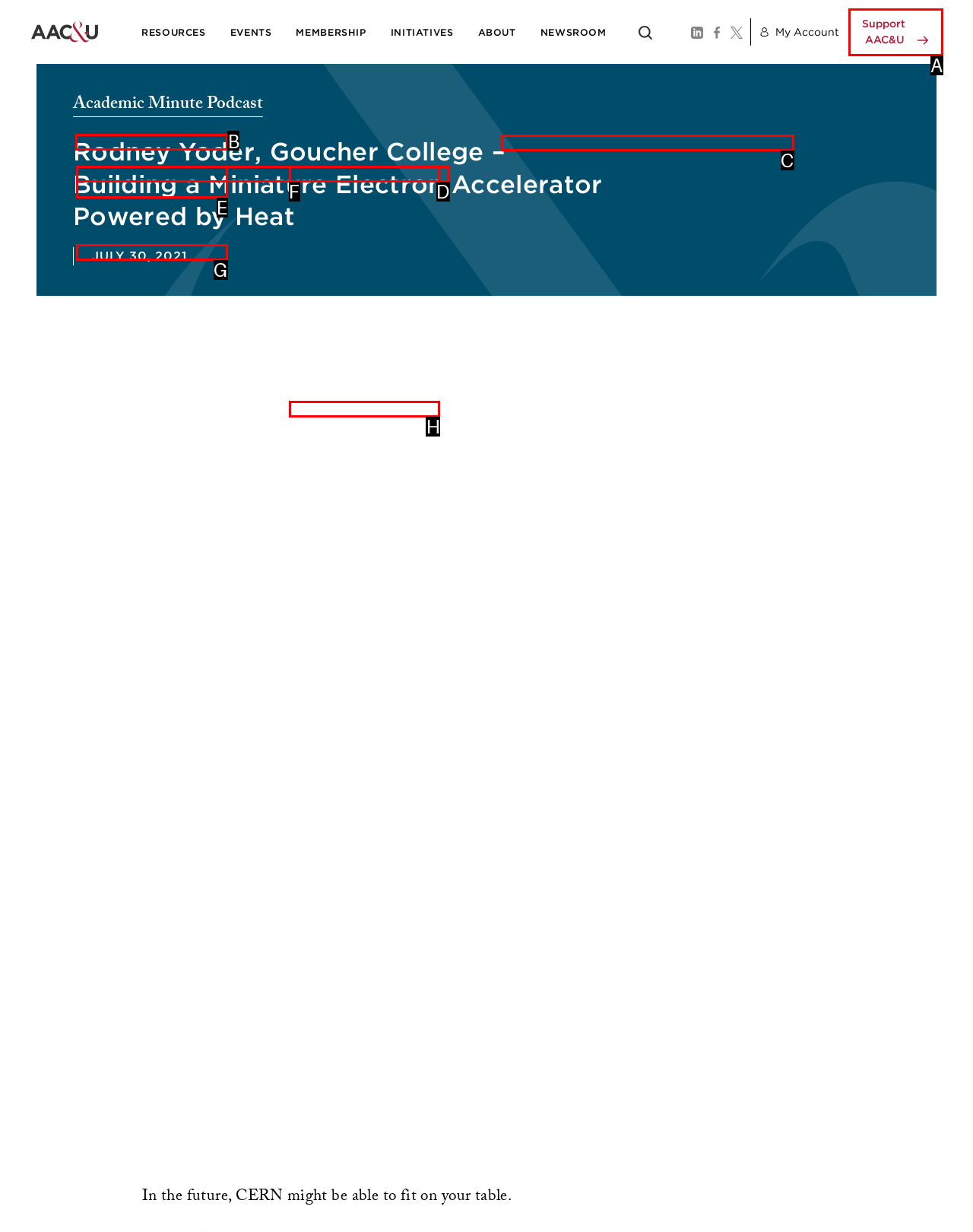Choose the UI element you need to click to carry out the task: View the 'Academic Minute Podcast' resource.
Respond with the corresponding option's letter.

B